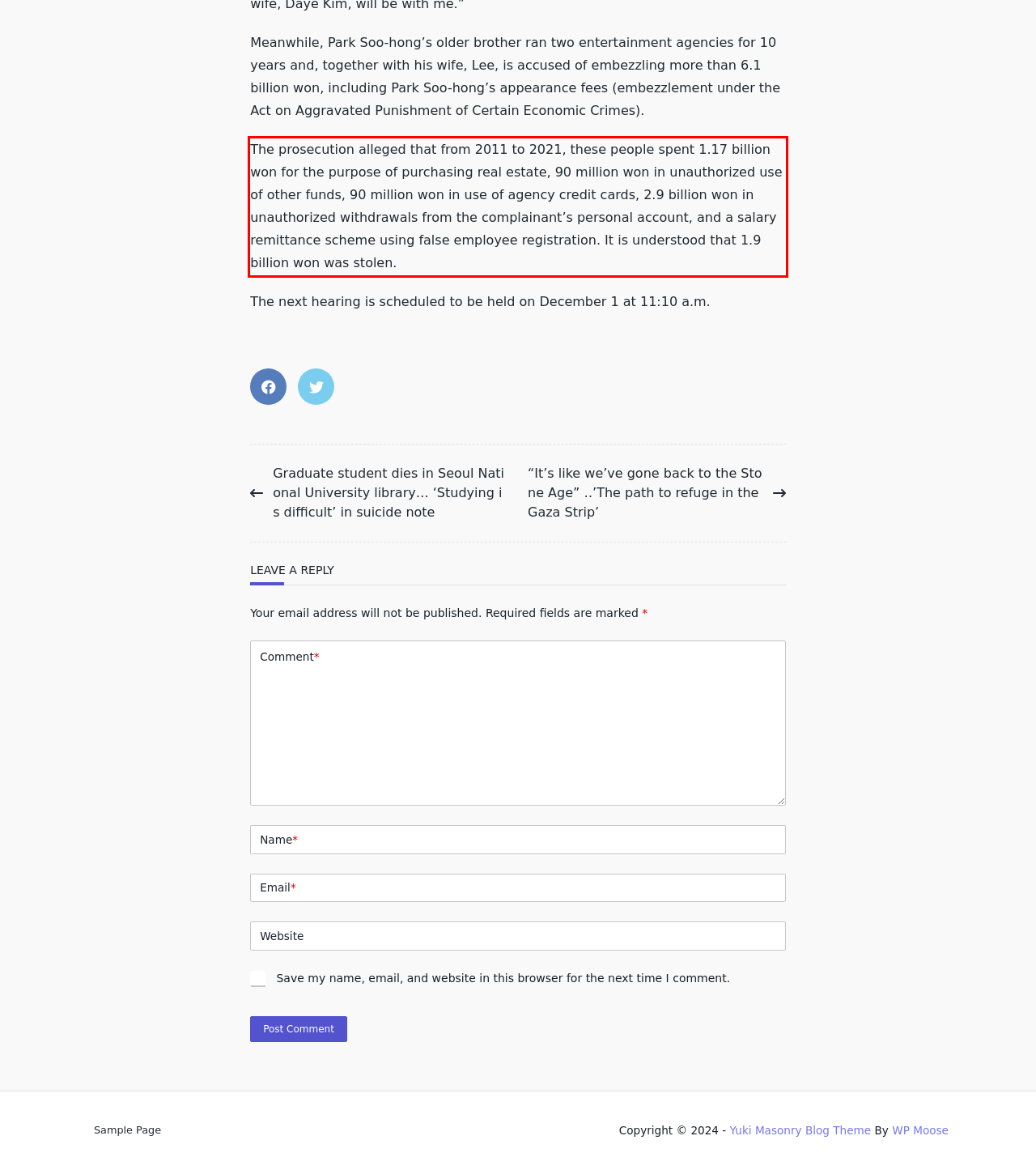Please take the screenshot of the webpage, find the red bounding box, and generate the text content that is within this red bounding box.

The prosecution alleged that from 2011 to 2021, these people spent 1.17 billion won for the purpose of purchasing real estate, 90 million won in unauthorized use of other funds, 90 million won in use of agency credit cards, 2.9 billion won in unauthorized withdrawals from the complainant’s personal account, and a salary remittance scheme using false employee registration. It is understood that 1.9 billion won was stolen.